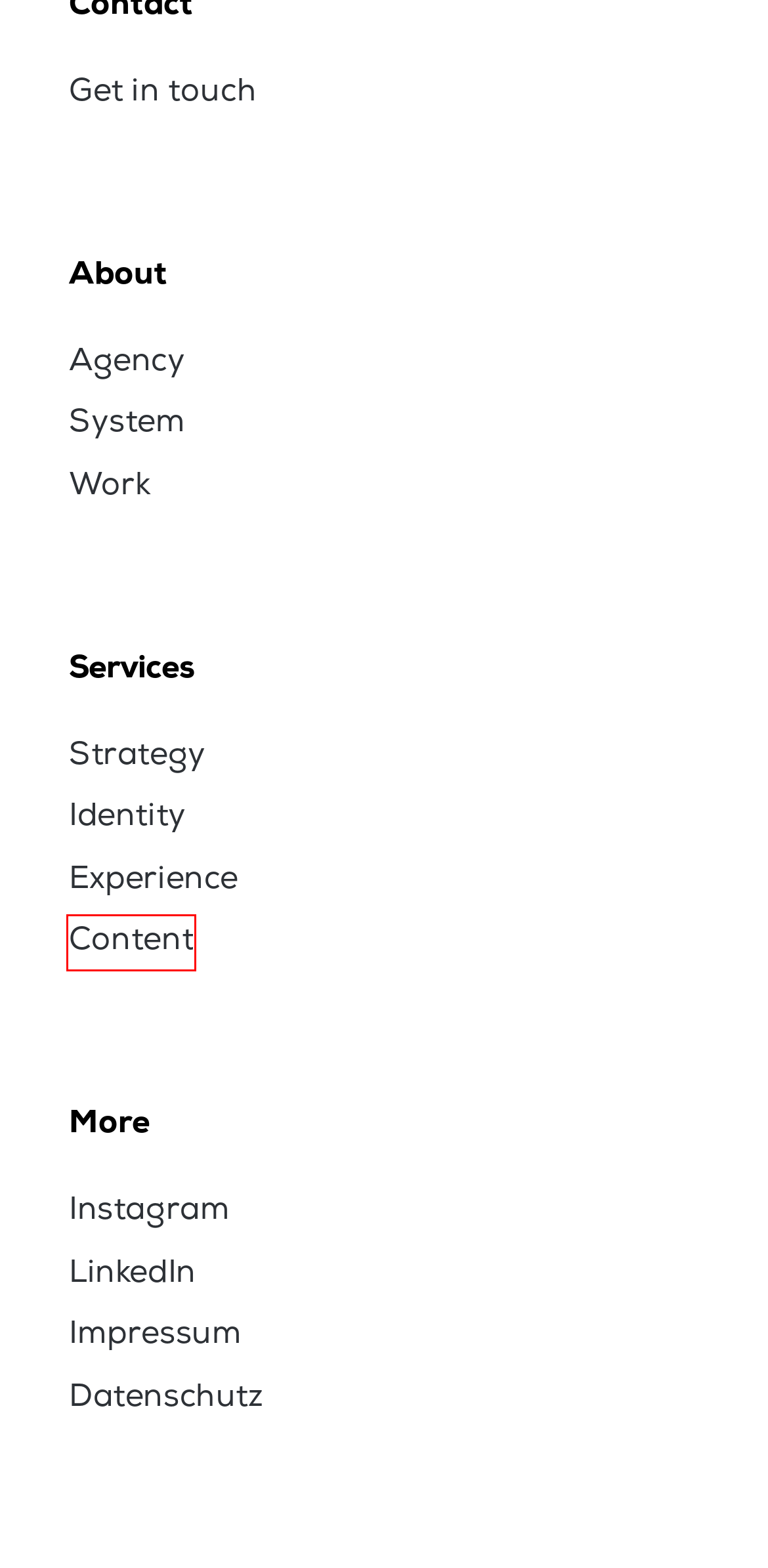Examine the screenshot of a webpage featuring a red bounding box and identify the best matching webpage description for the new page that results from clicking the element within the box. Here are the options:
A. Contact – Pascher+Heinz
B. Experience – Pascher+Heinz
C. Work – Pascher+Heinz
D. System – Pascher+Heinz
E. Impressum – Pascher+Heinz
F. Identity – Pascher+Heinz
G. Strategy – Pascher+Heinz
H. Content – Pascher+Heinz

H